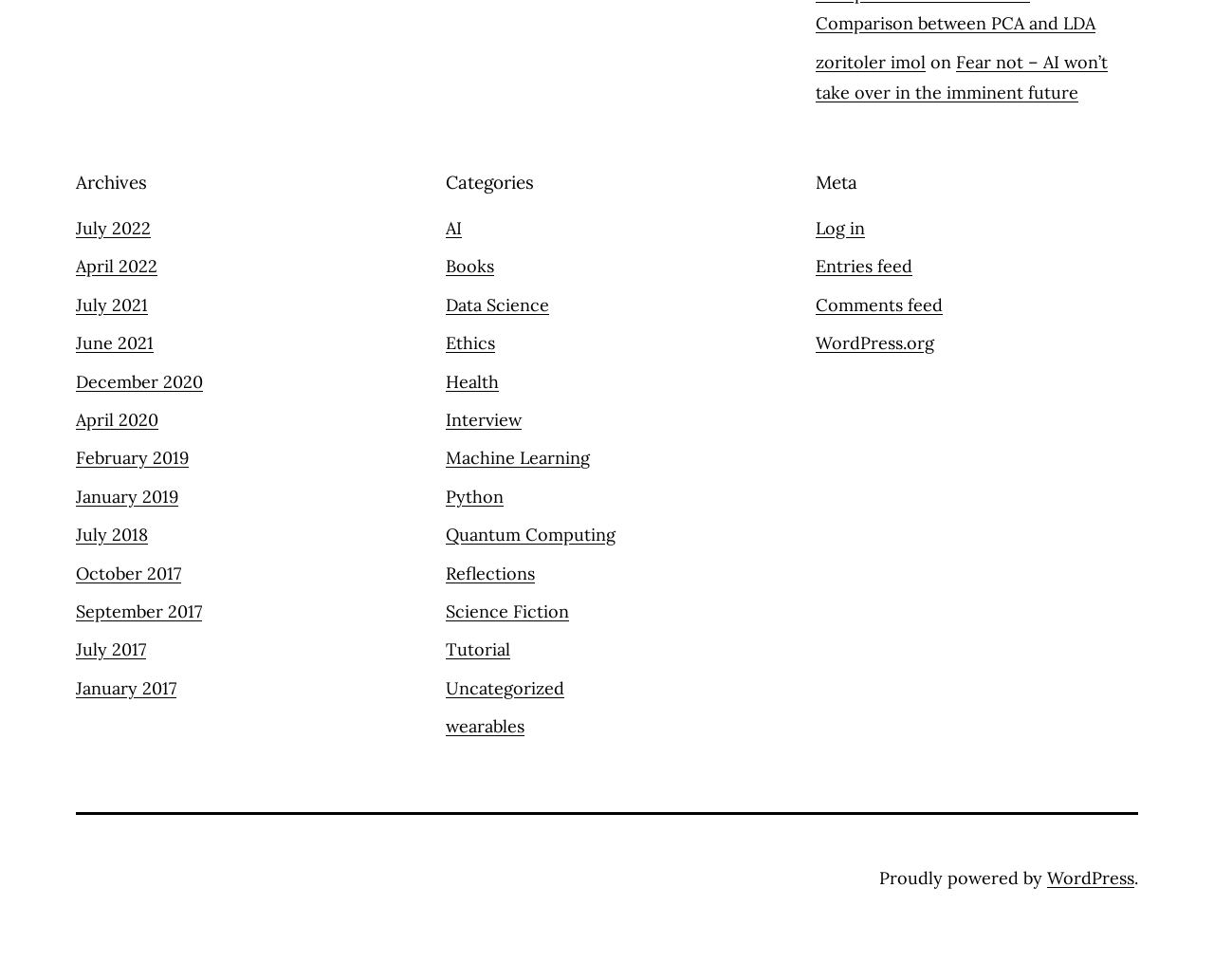What is the text next to the link 'Log in'?
Can you give a detailed and elaborate answer to the question?

I found the link 'Log in' in the 'Meta' section, which is a navigation element with the heading 'Meta'. The text next to the link is 'Meta'.